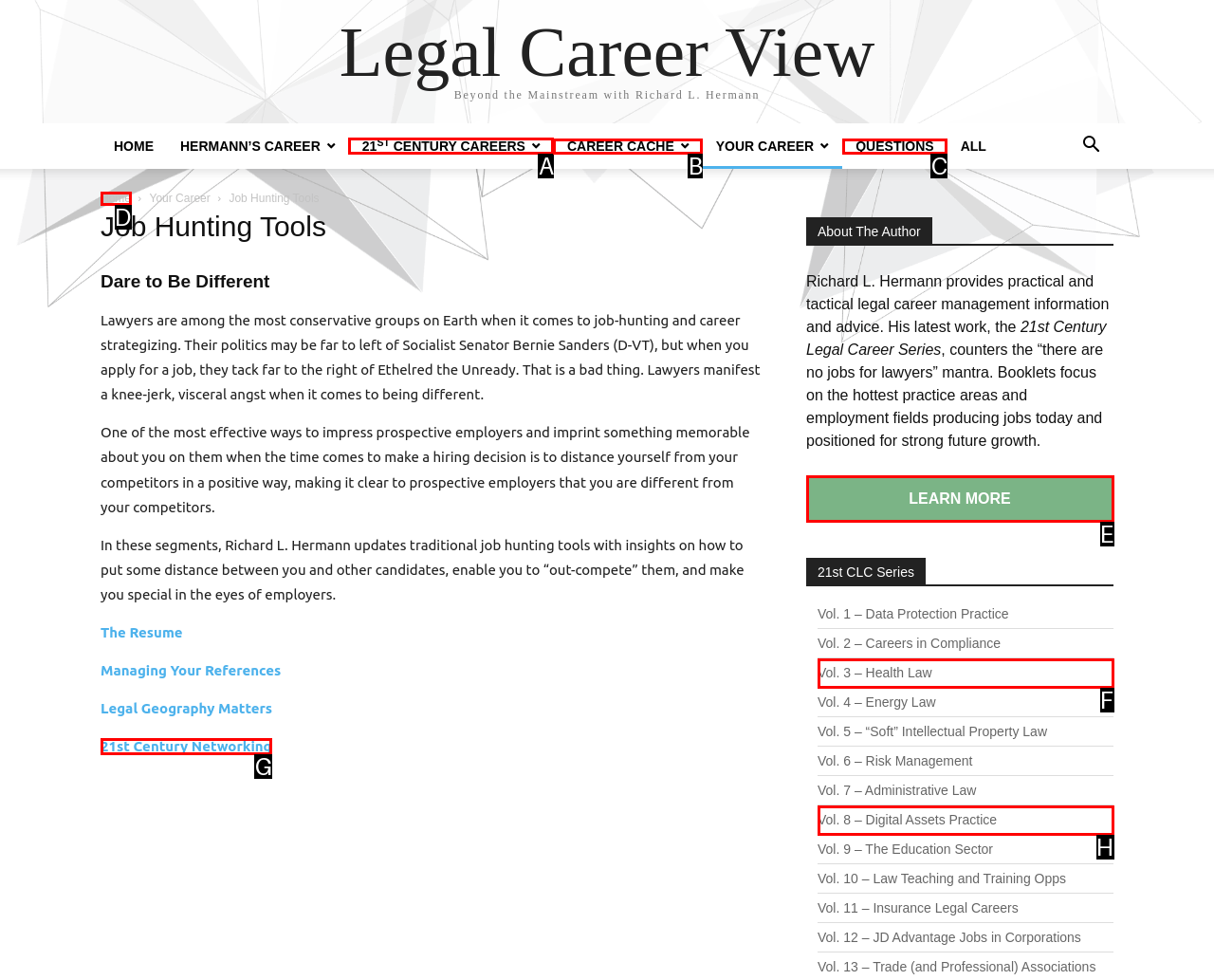Find the option you need to click to complete the following instruction: Read about 21st Century Careers
Answer with the corresponding letter from the choices given directly.

A